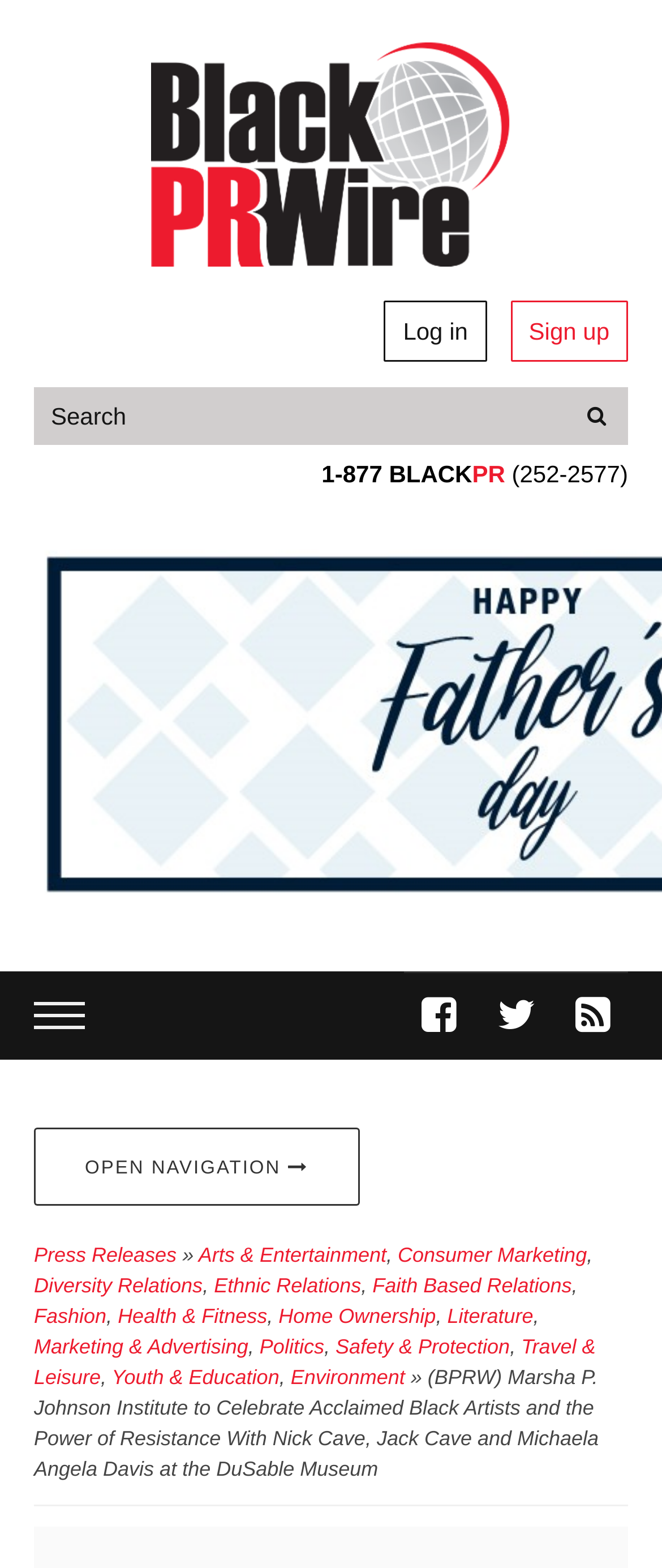Pinpoint the bounding box coordinates of the element to be clicked to execute the instruction: "search for something".

[0.856, 0.247, 0.949, 0.284]